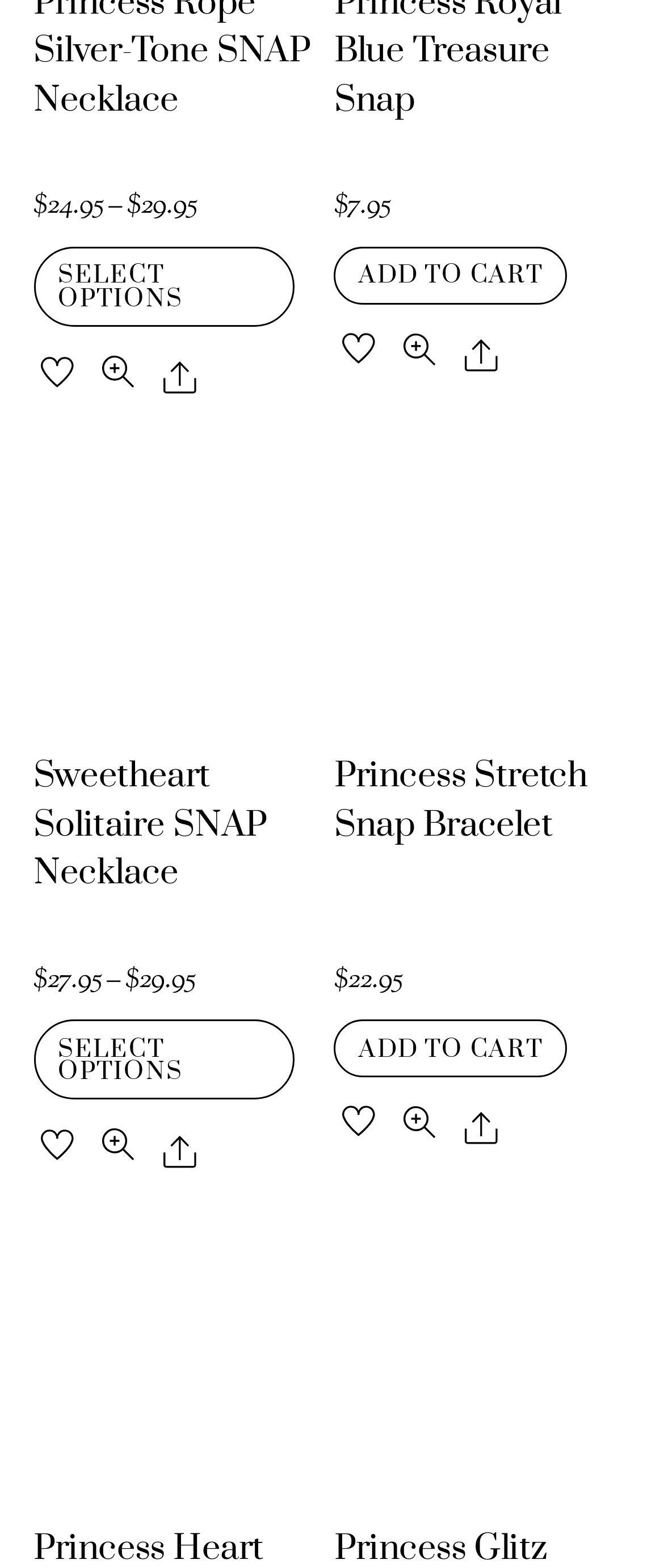What is the price range of the products?
Look at the image and respond to the question as thoroughly as possible.

I looked at the prices listed next to each product and found that the lowest price is $22.95 and the highest price is $29.95.